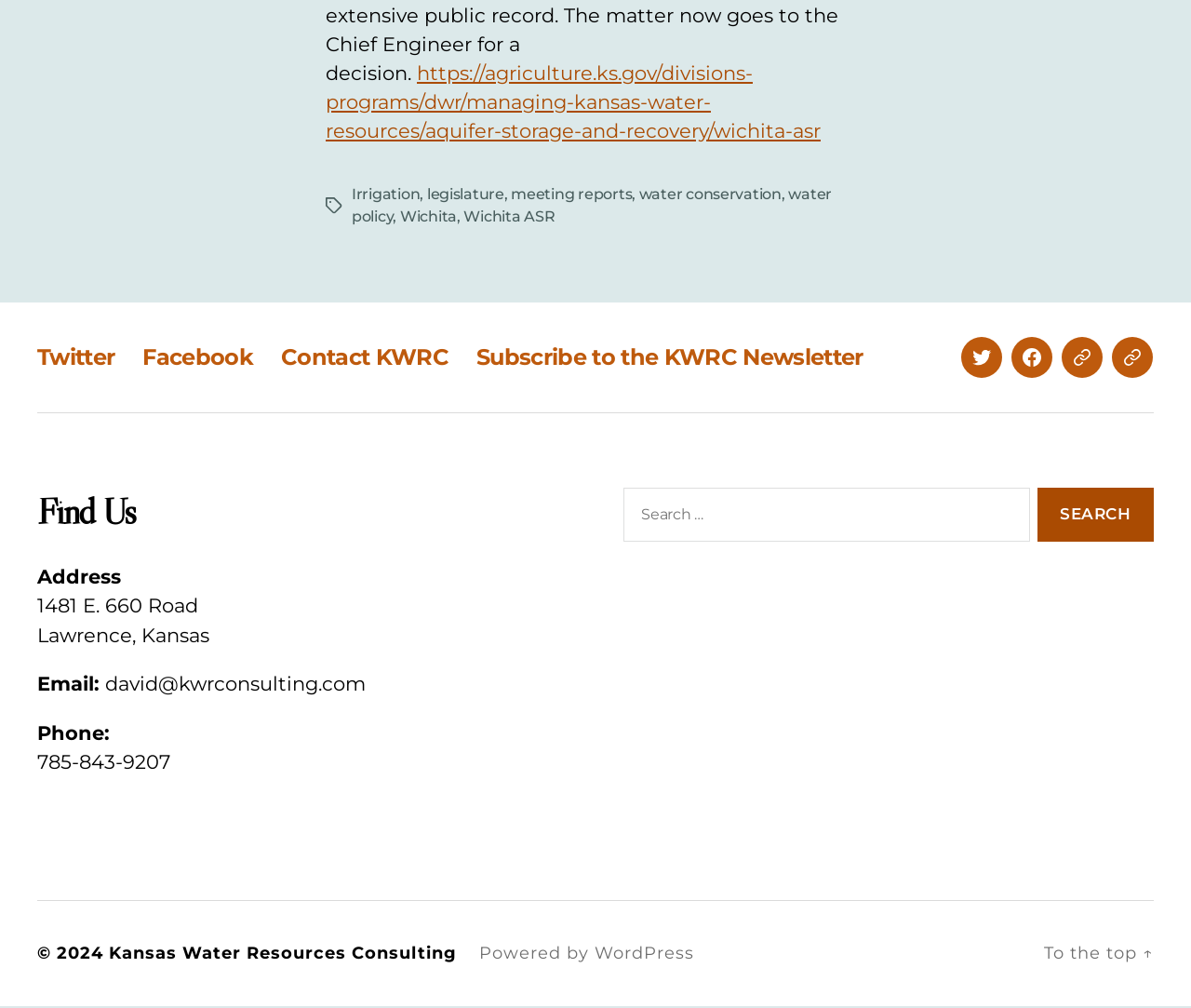Return the bounding box coordinates of the UI element that corresponds to this description: "Powered by WordPress". The coordinates must be given as four float numbers in the range of 0 and 1, [left, top, right, bottom].

[0.402, 0.937, 0.583, 0.957]